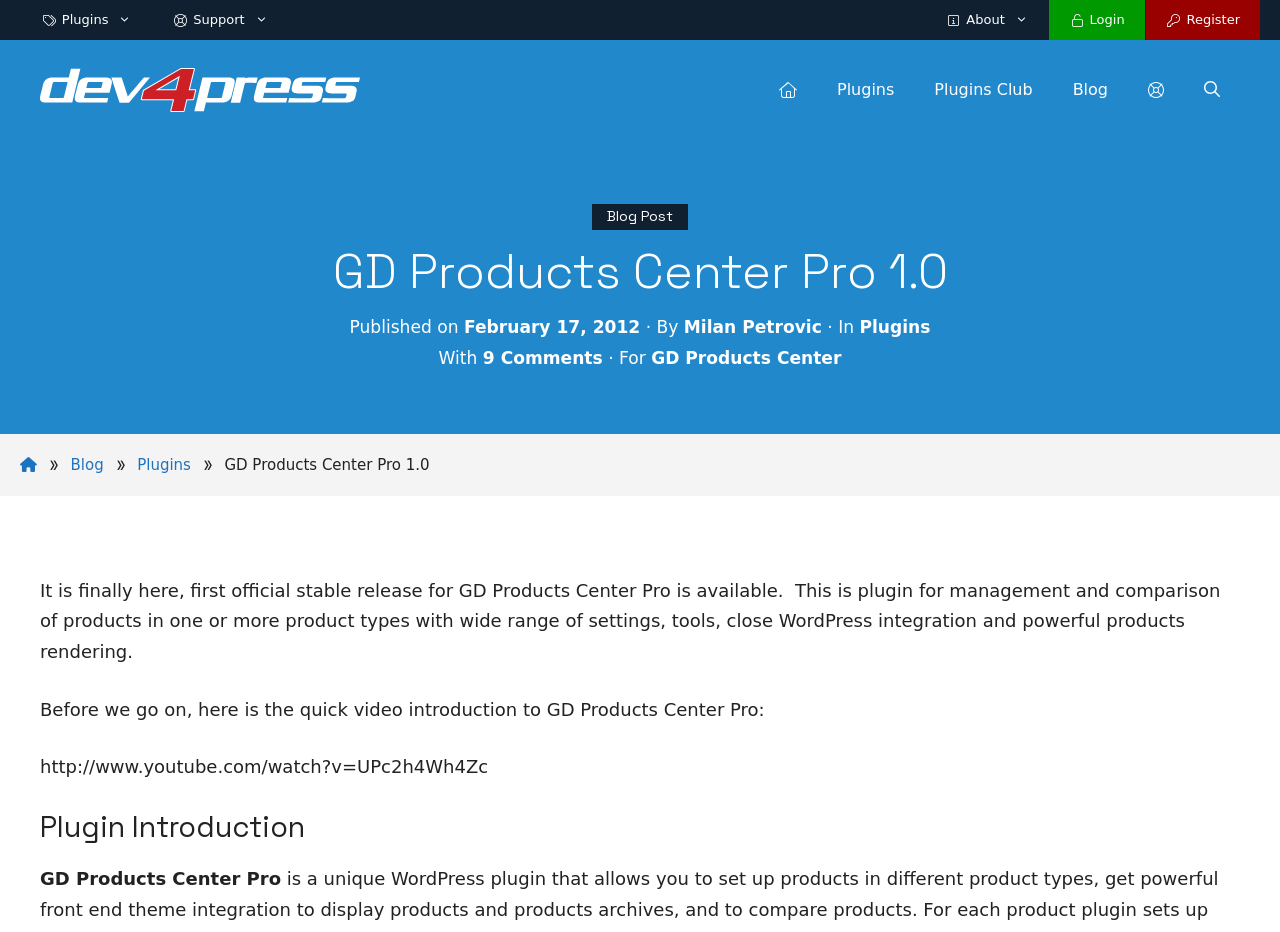Find the bounding box coordinates for the area that should be clicked to accomplish the instruction: "Click on the 'Plugins' link".

[0.016, 0.0, 0.118, 0.043]